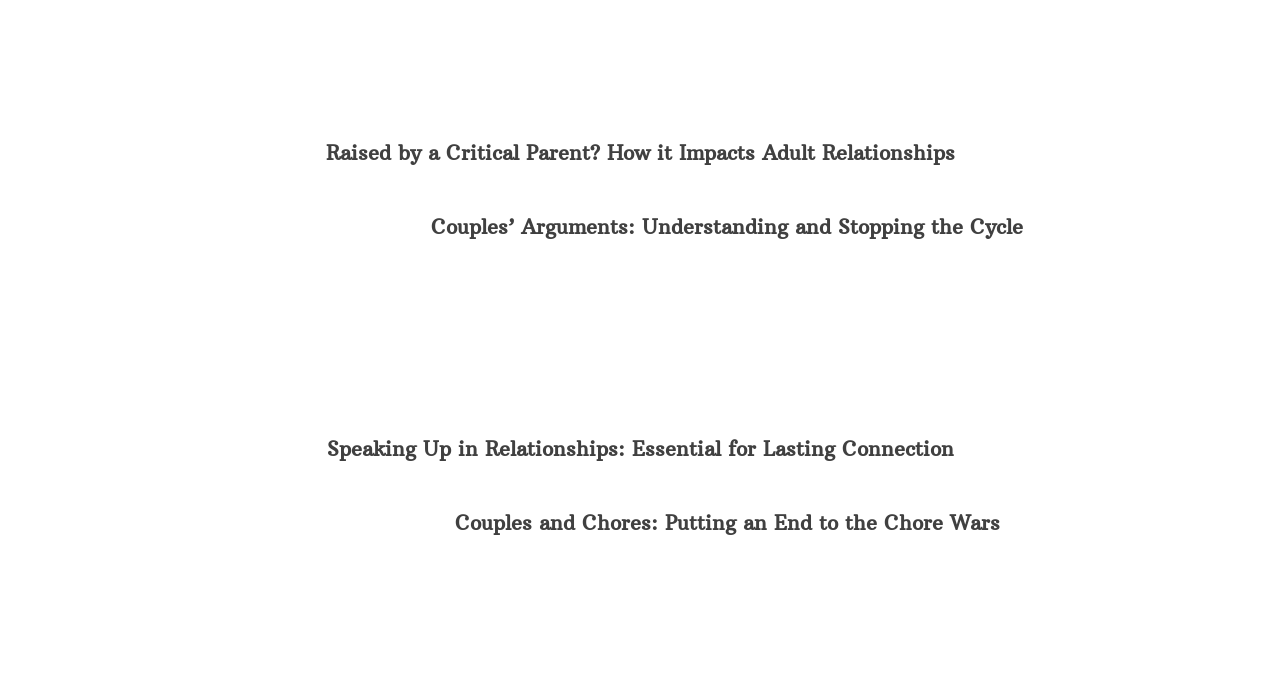How many article titles are on this webpage?
Give a single word or phrase as your answer by examining the image.

4